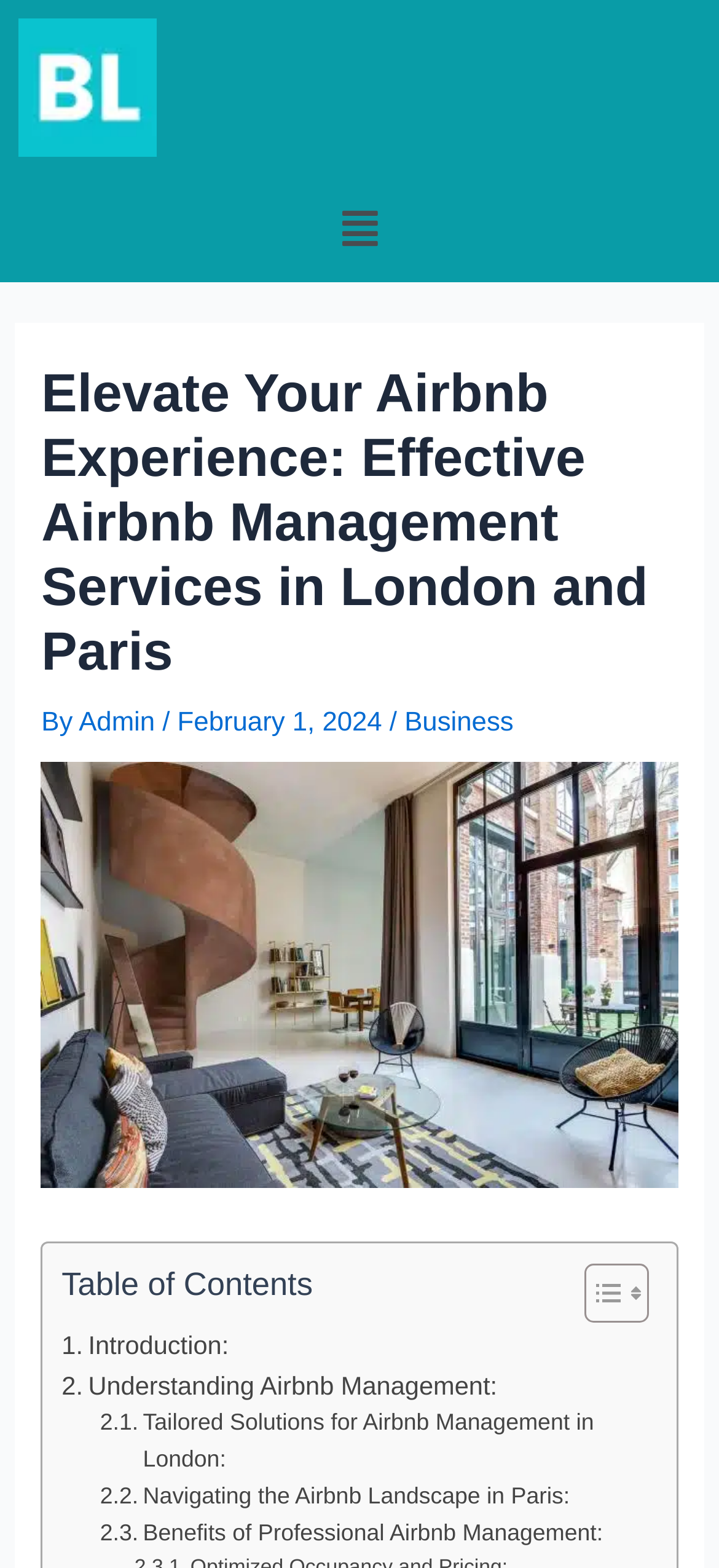What is the logo of the website?
Please provide a full and detailed response to the question.

The logo of the website is located at the top left corner of the webpage, and it is an image with the text 'Blooket Login'.